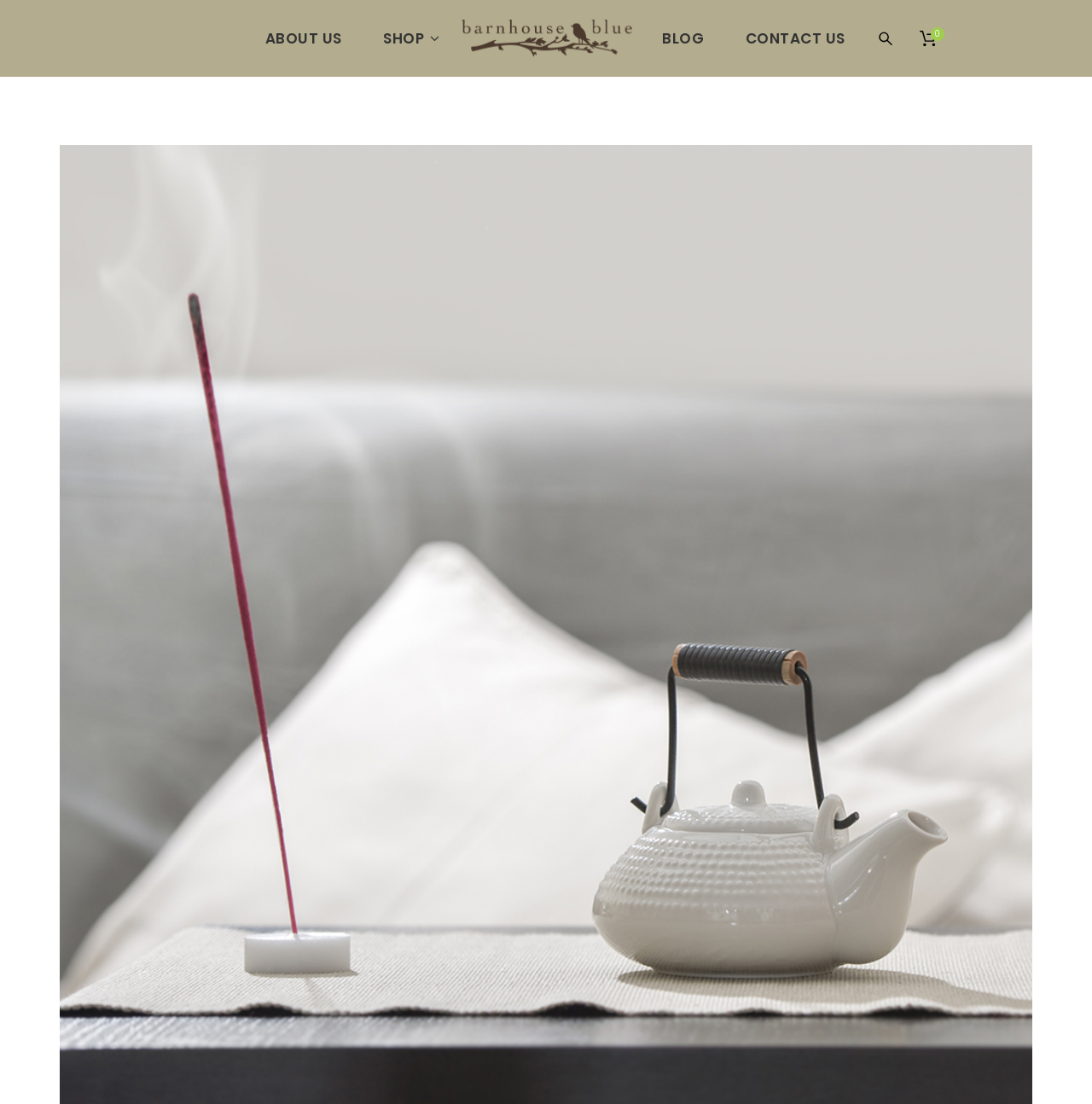Please provide a comprehensive response to the question based on the details in the image: What is the last navigation link?

The last navigation link is 'CONTACT US', which is located at [0.665, 0.0, 0.791, 0.07]. This link is the last one in the sequence of navigation links at the top of the webpage.